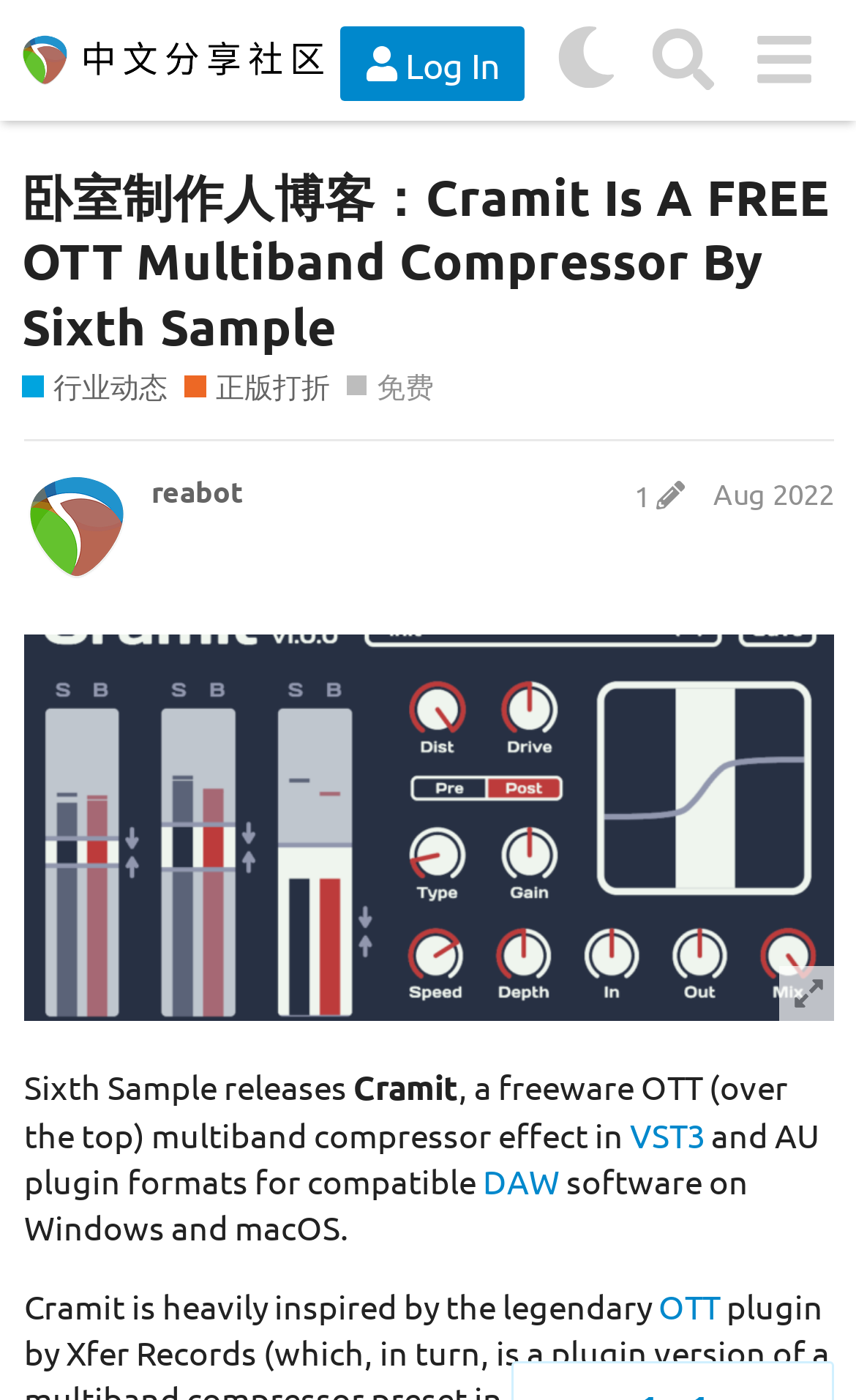Can you find the bounding box coordinates for the element that needs to be clicked to execute this instruction: "Search for something"? The coordinates should be given as four float numbers between 0 and 1, i.e., [left, top, right, bottom].

[0.741, 0.007, 0.857, 0.079]